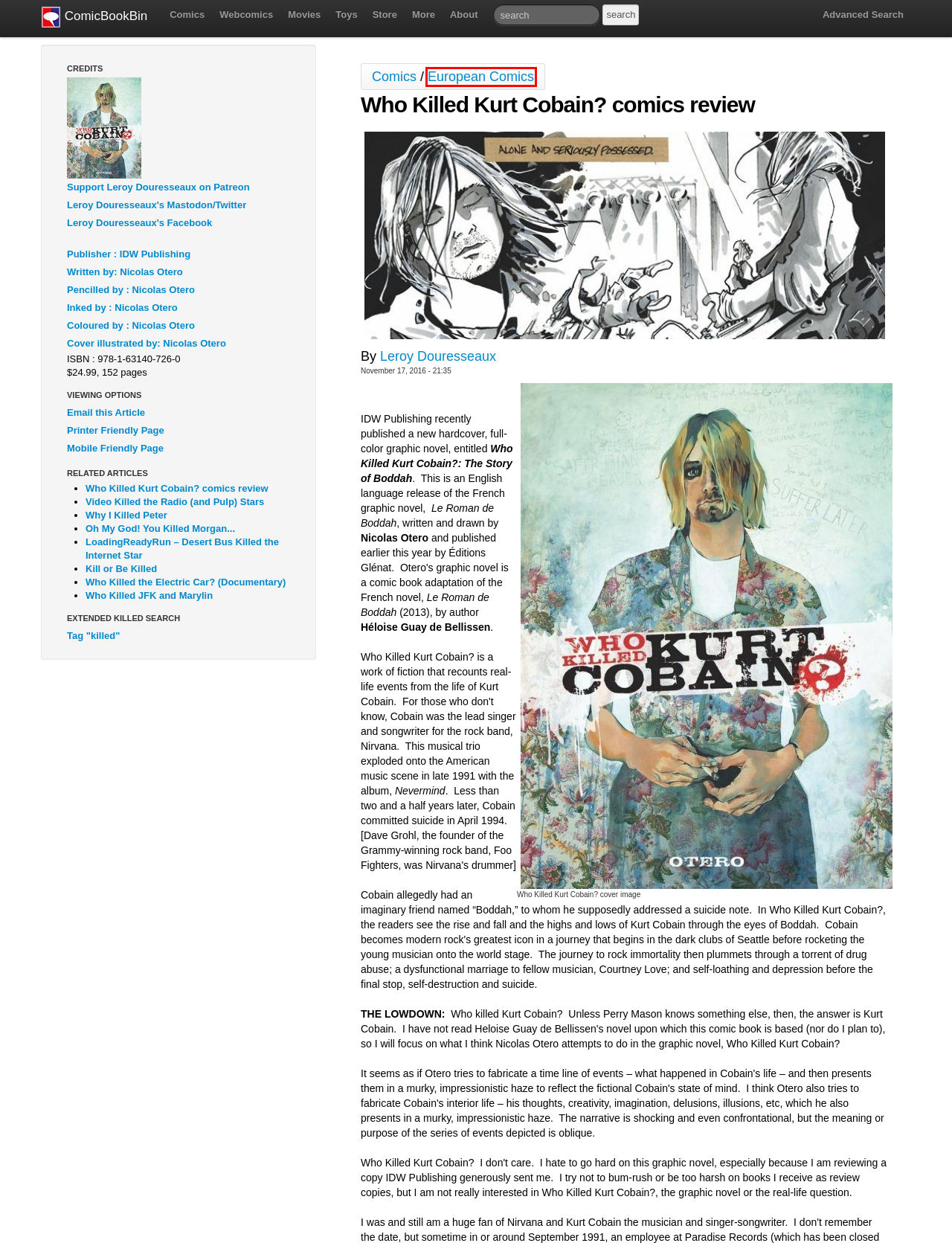You have a screenshot of a webpage with a red bounding box around a UI element. Determine which webpage description best matches the new webpage that results from clicking the element in the bounding box. Here are the candidates:
A. Who Killed Kurt Cobain? comics review - Mobile Edition
B. Why I Killed Peter
C. Webcomics
D. ComicBookBin Store
E. European Comics
F. Kill or Be Killed
G. Toys
H. Movies

E